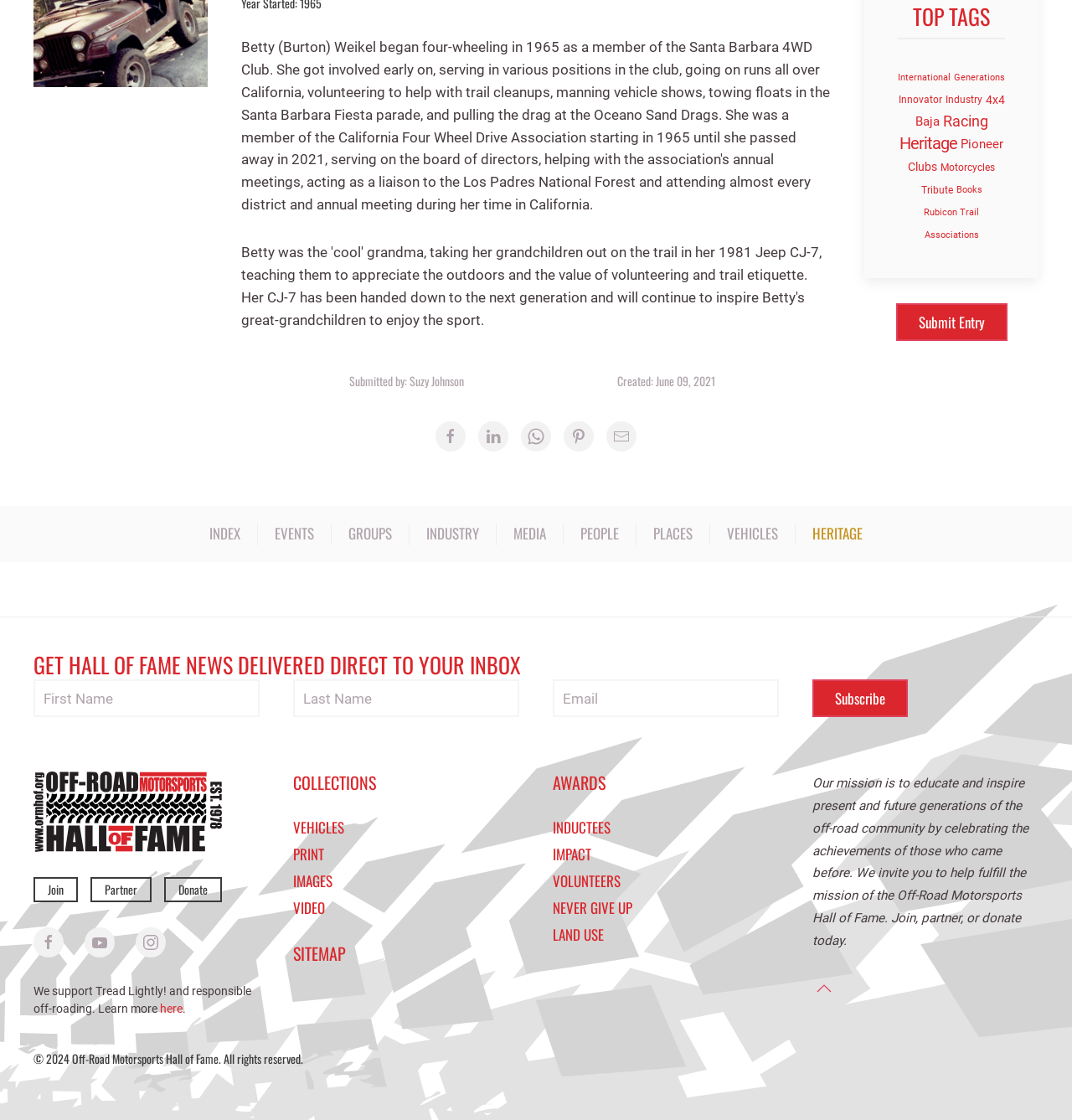Please find the bounding box for the UI element described by: "parent_node: First Apostolic Church".

None